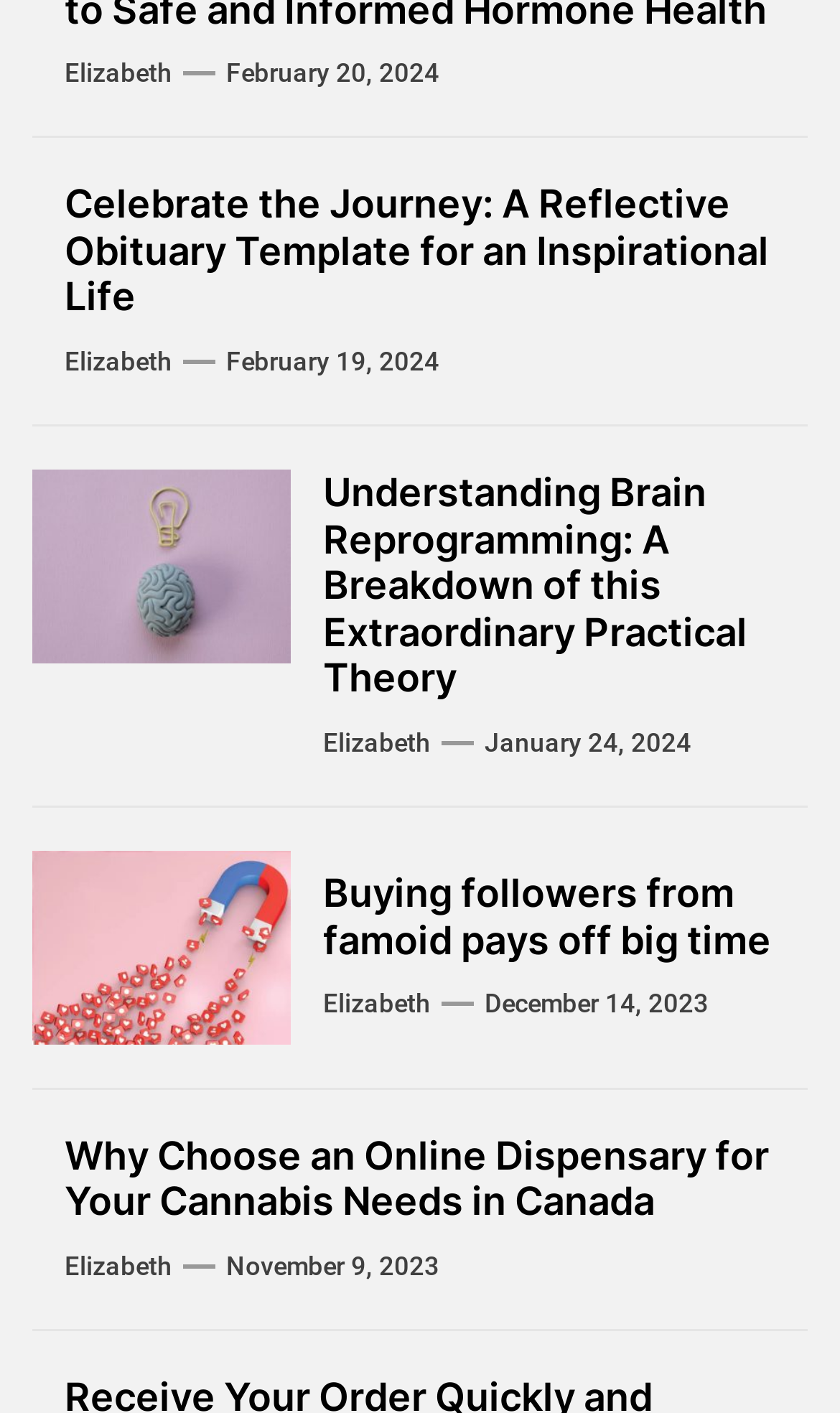Extract the bounding box of the UI element described as: "January 24, 2024January 24, 2024".

[0.577, 0.515, 0.823, 0.536]